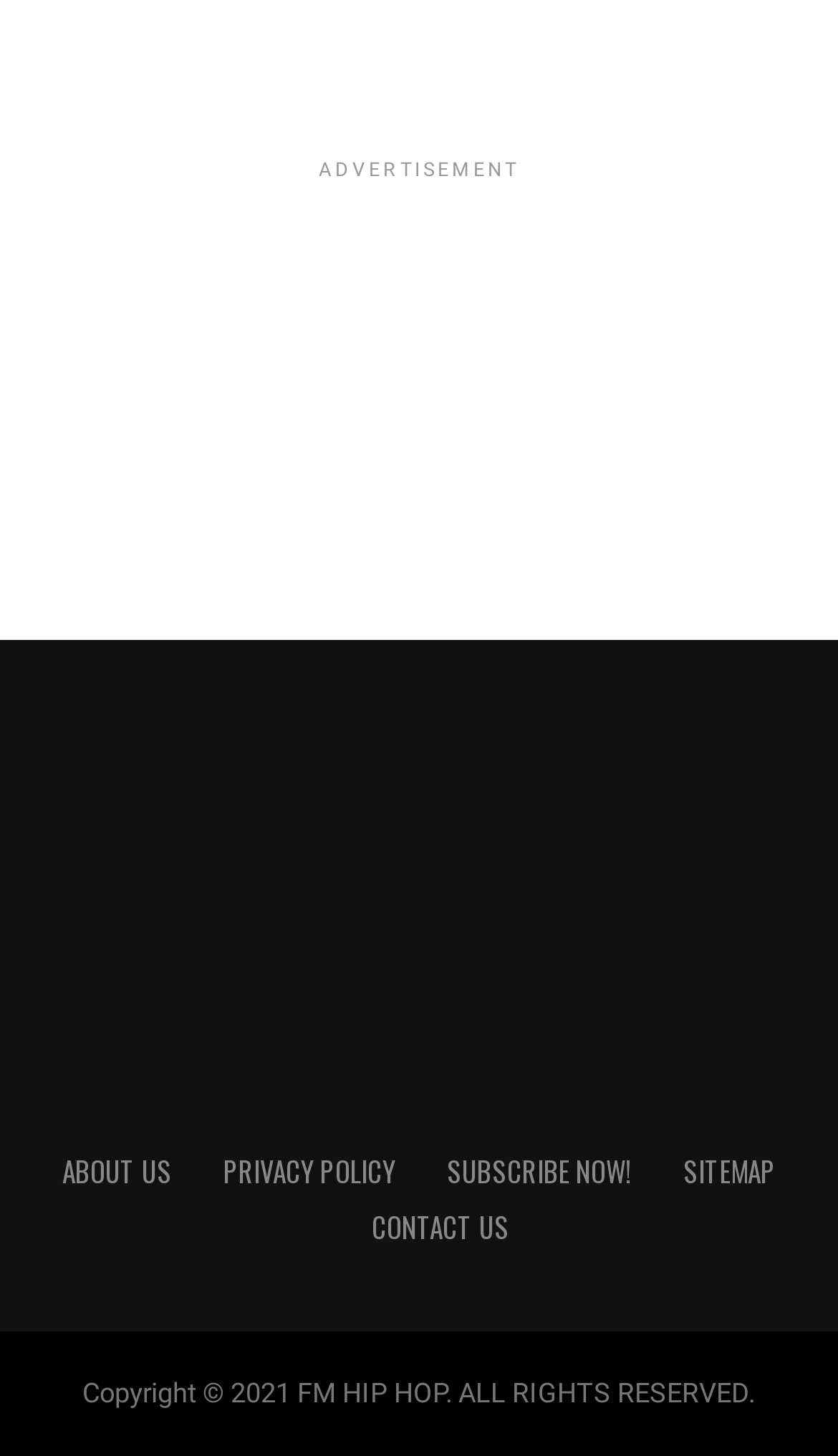What is the name of the website?
Respond to the question with a single word or phrase according to the image.

FM HIP HOP